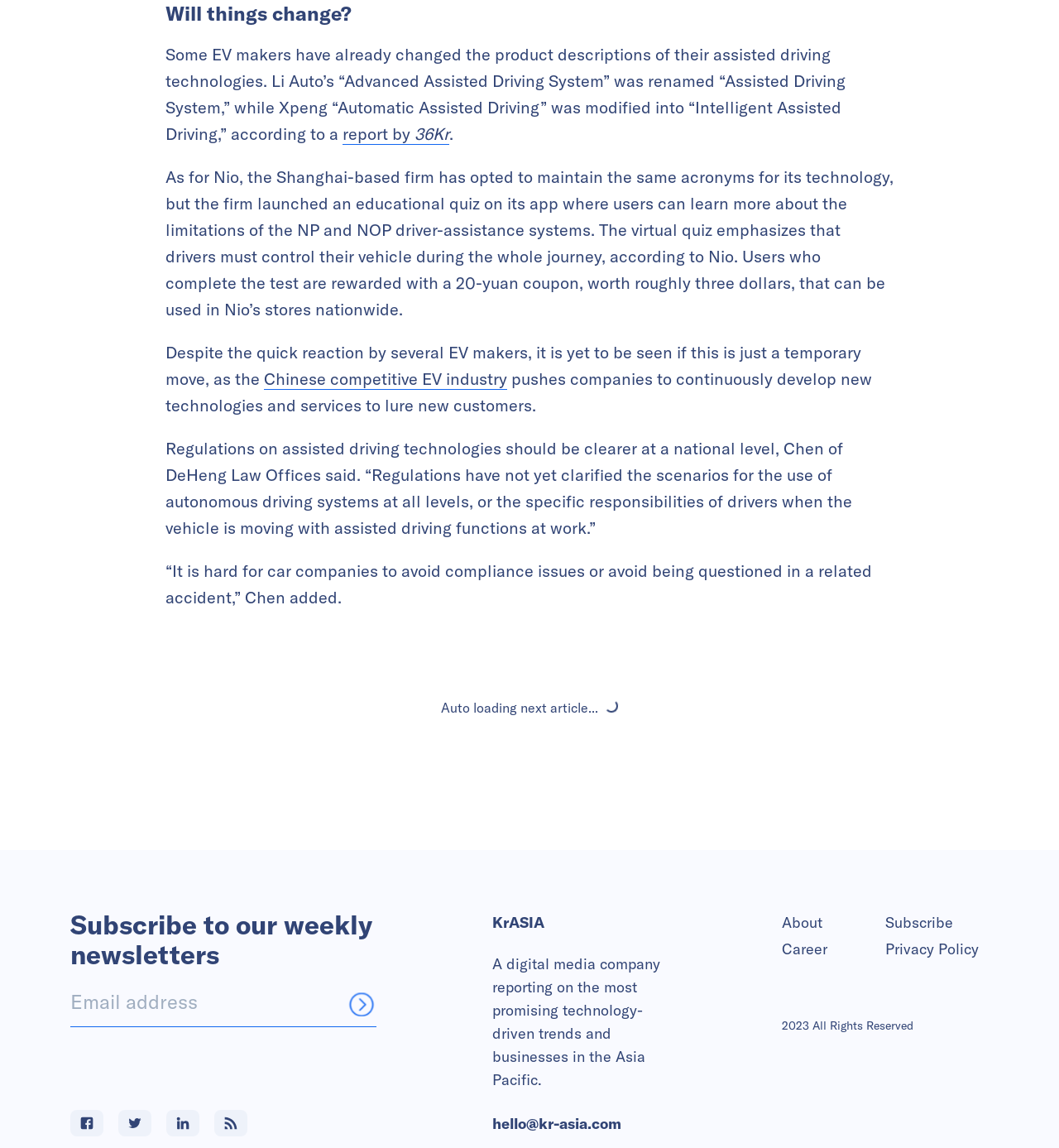Respond to the following question using a concise word or phrase: 
What is the name of the digital media company reporting on technology-driven trends and businesses in the Asia Pacific?

KrASIA